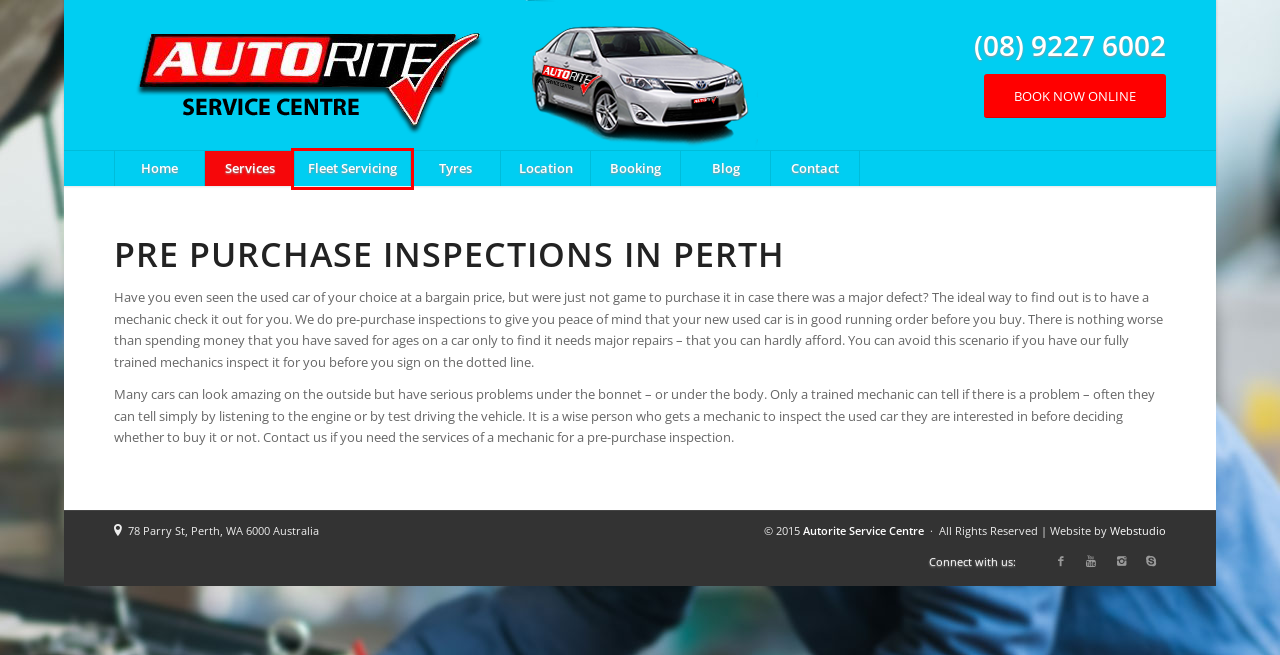Review the webpage screenshot provided, noting the red bounding box around a UI element. Choose the description that best matches the new webpage after clicking the element within the bounding box. The following are the options:
A. Autorite Service Center Blog Page
B. Fleet Servicing In Just Two Hours | Autorite Service Centre
C. Car Mechanic In Perth | Repairs & Servicing | Autorite
D. Book Your Fleet Servicing Online | Autorite Service Centre
E. Quality Tyres Of The Widest Range | Competitive Quotes For Bulk Orders
F. Contact Us | Autorite Service Centre
G. Visit Us | Autorite Service Centre
H. General Car Servicing & Repair In Perth | Autorite

B